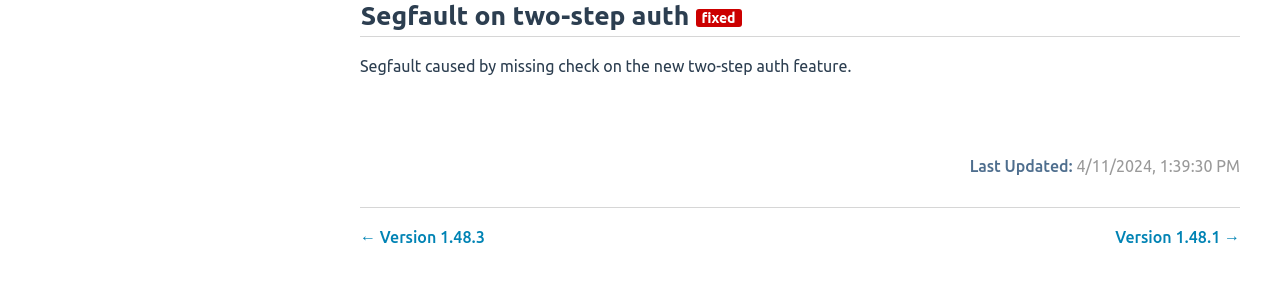Please provide a one-word or short phrase answer to the question:
What is the version number of the second link?

1.61.4